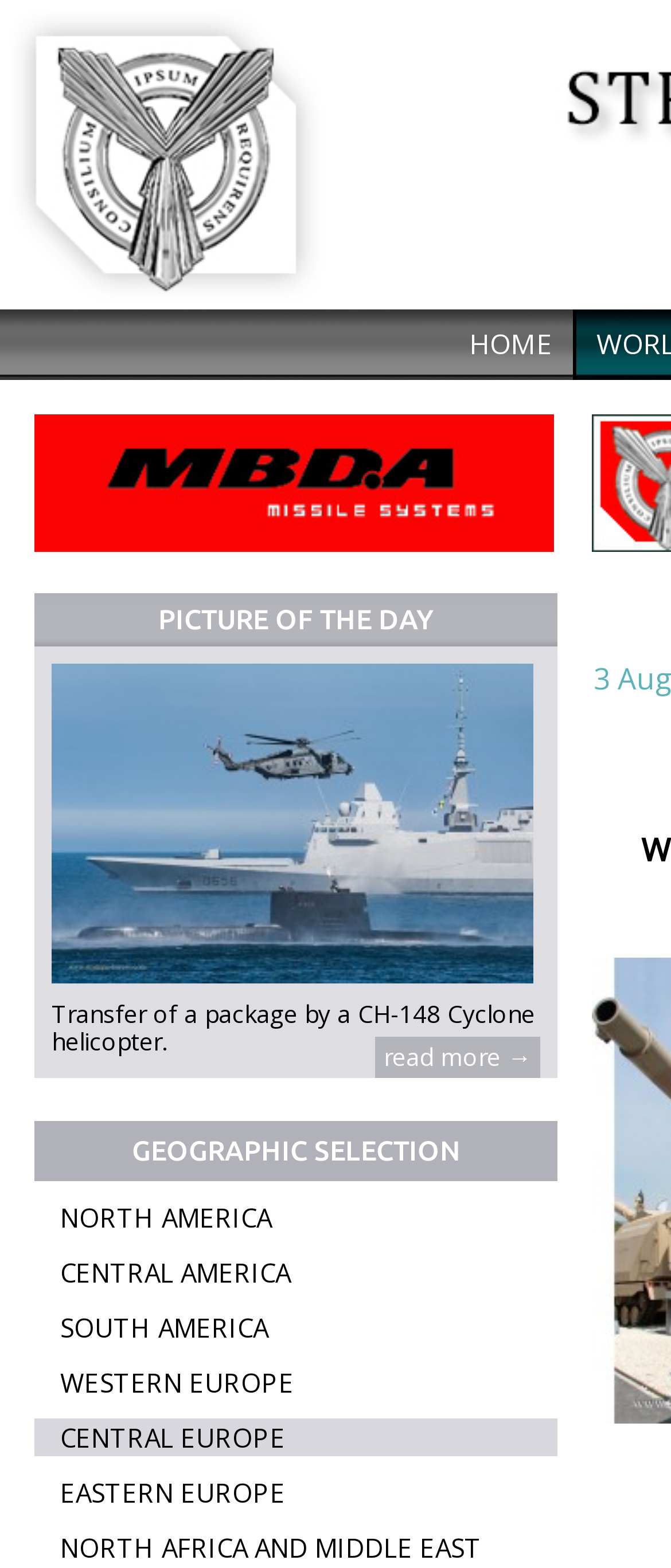Respond to the question below with a concise word or phrase:
What is the purpose of the 'read more →' link?

To read more about the article